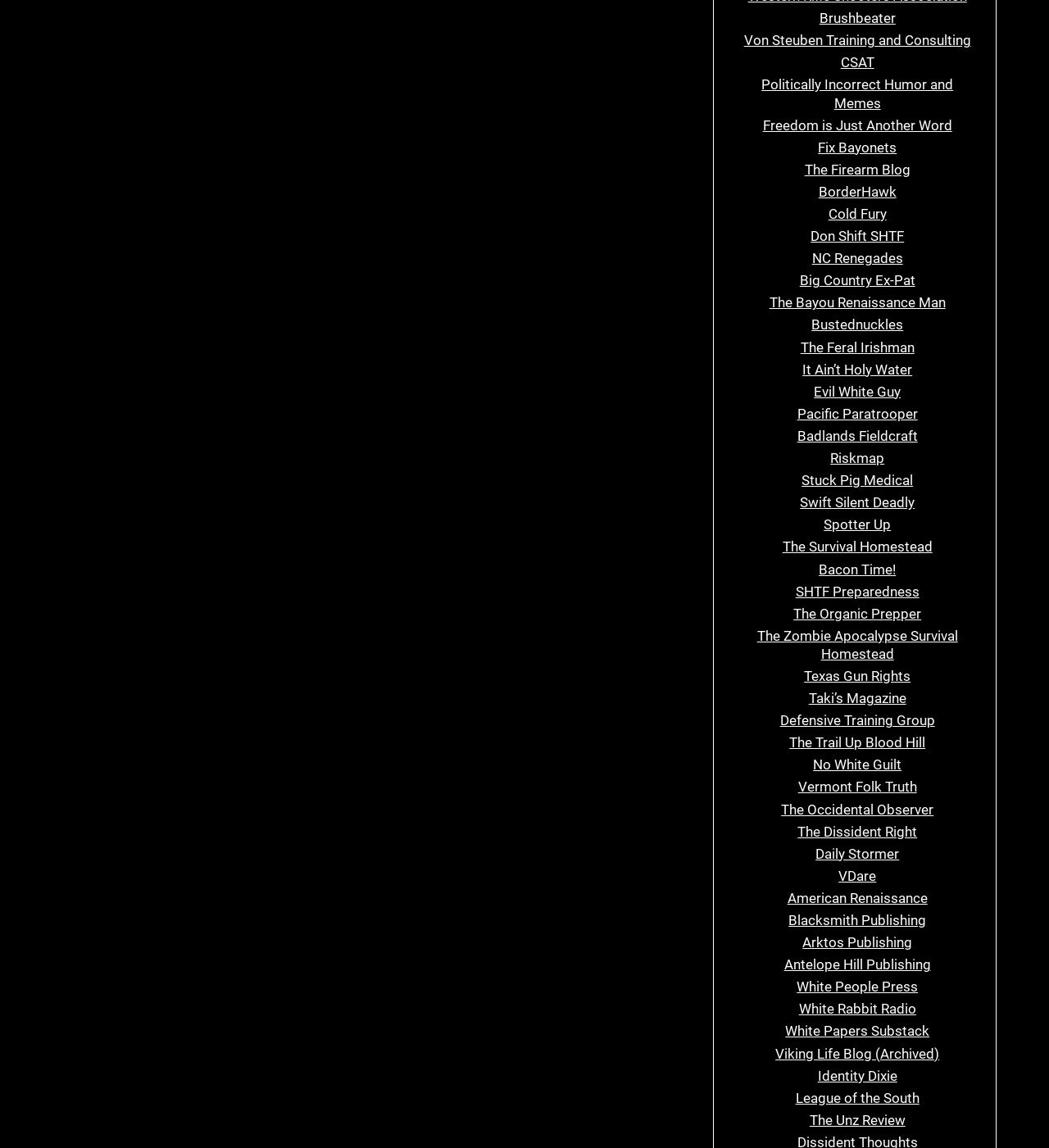Use the details in the image to answer the question thoroughly: 
What is the first link on the webpage?

The first link on the webpage is 'Brushbeater' which is located at the top of the webpage with a bounding box of [0.781, 0.009, 0.854, 0.023].